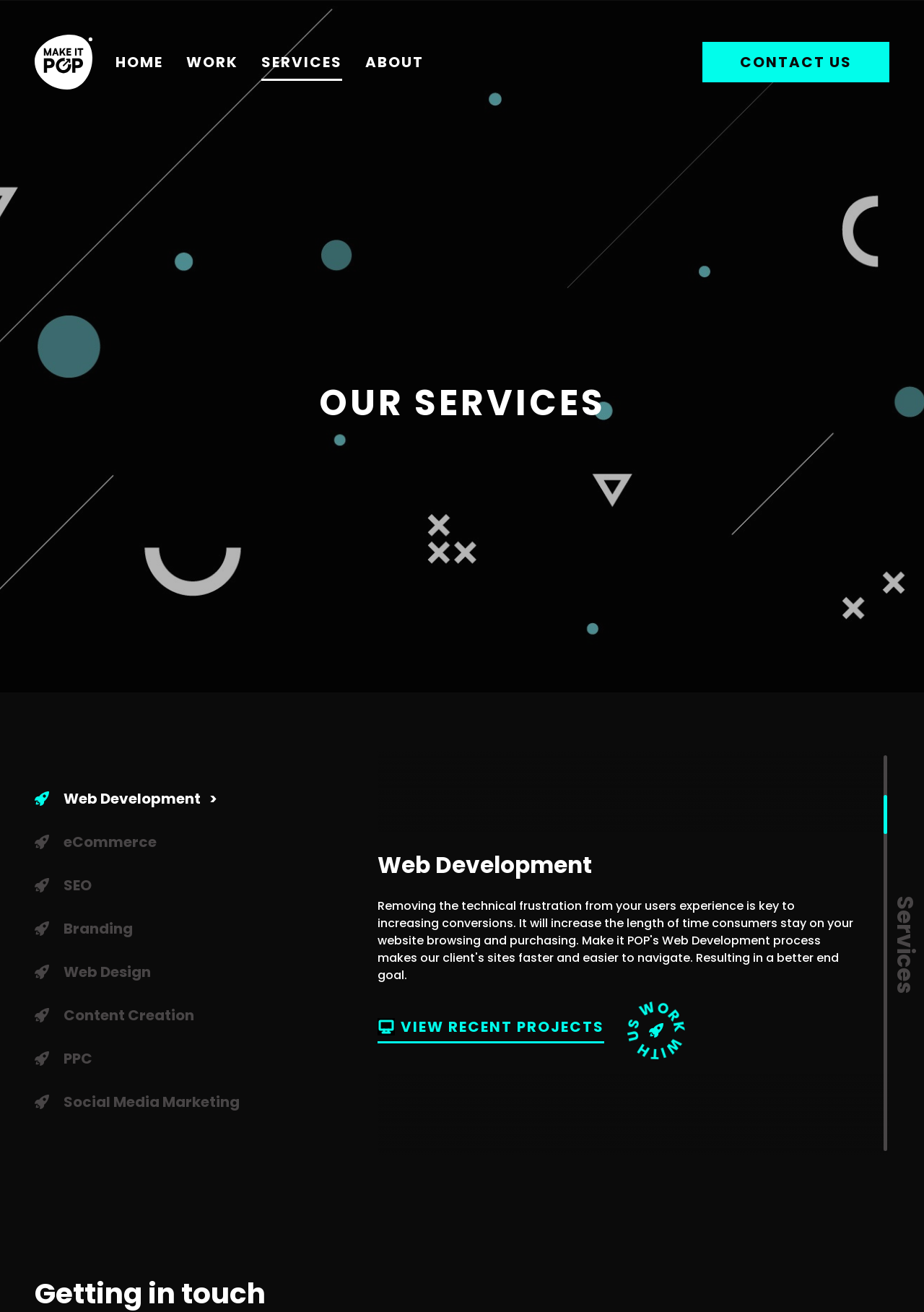Can you pinpoint the bounding box coordinates for the clickable element required for this instruction: "Read the news article"? The coordinates should be four float numbers between 0 and 1, i.e., [left, top, right, bottom].

None